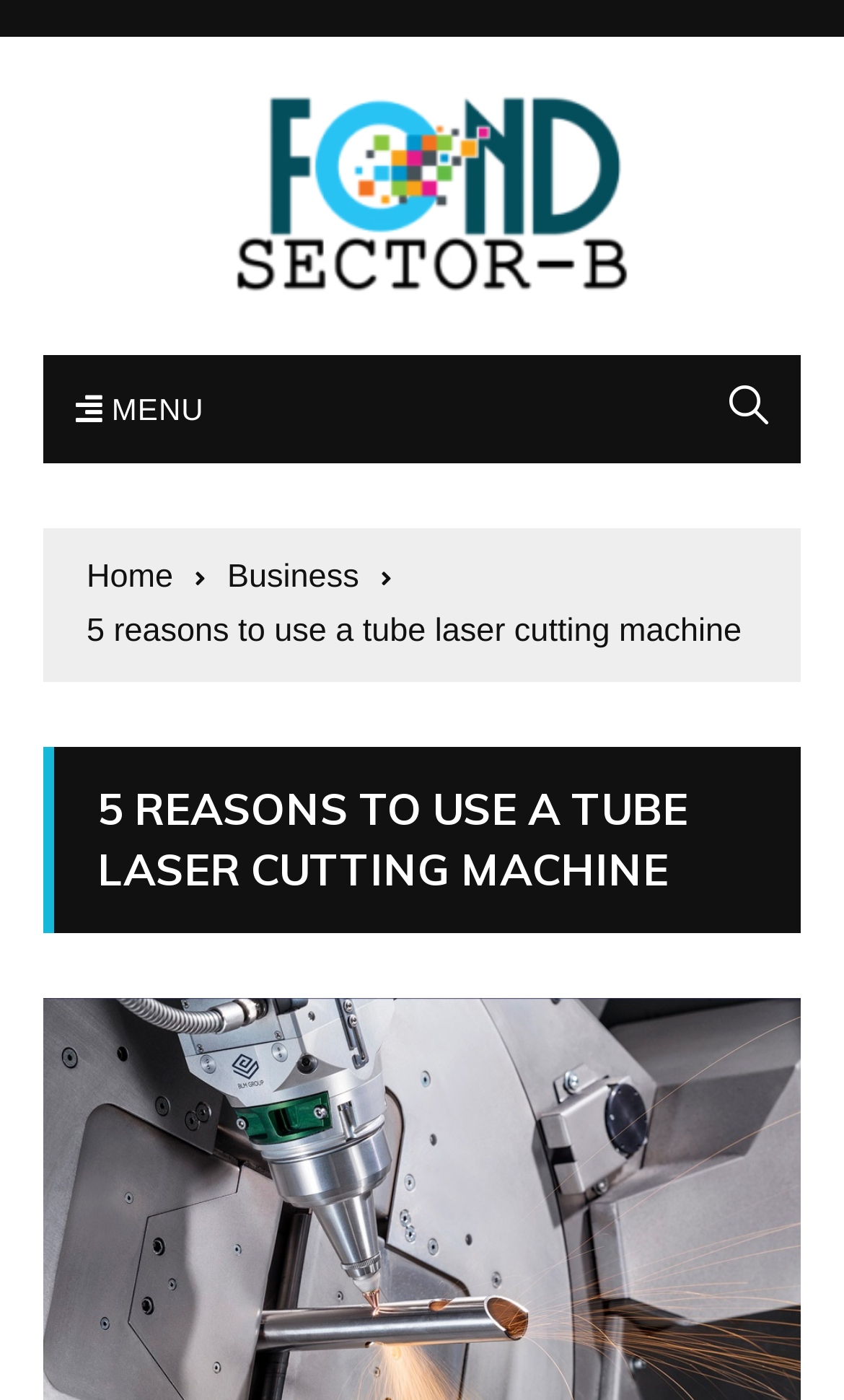Extract the bounding box coordinates for the UI element described by the text: "alt="Fond Sector B"". The coordinates should be in the form of [left, top, right, bottom] with values between 0 and 1.

[0.051, 0.057, 0.754, 0.223]